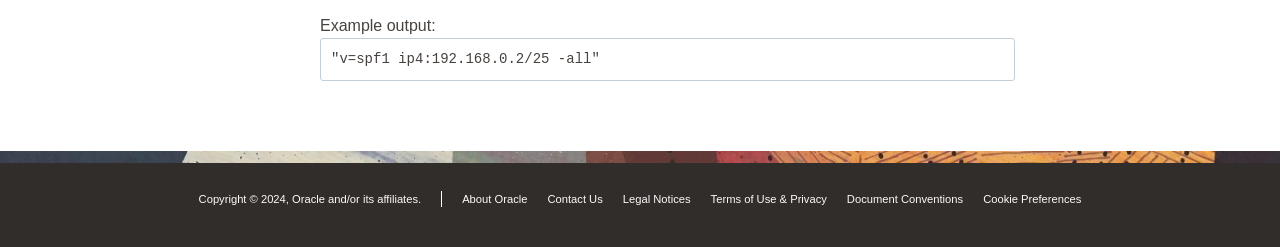Given the element description: "Terms of Use & Privacy", predict the bounding box coordinates of the UI element it refers to, using four float numbers between 0 and 1, i.e., [left, top, right, bottom].

[0.555, 0.772, 0.646, 0.84]